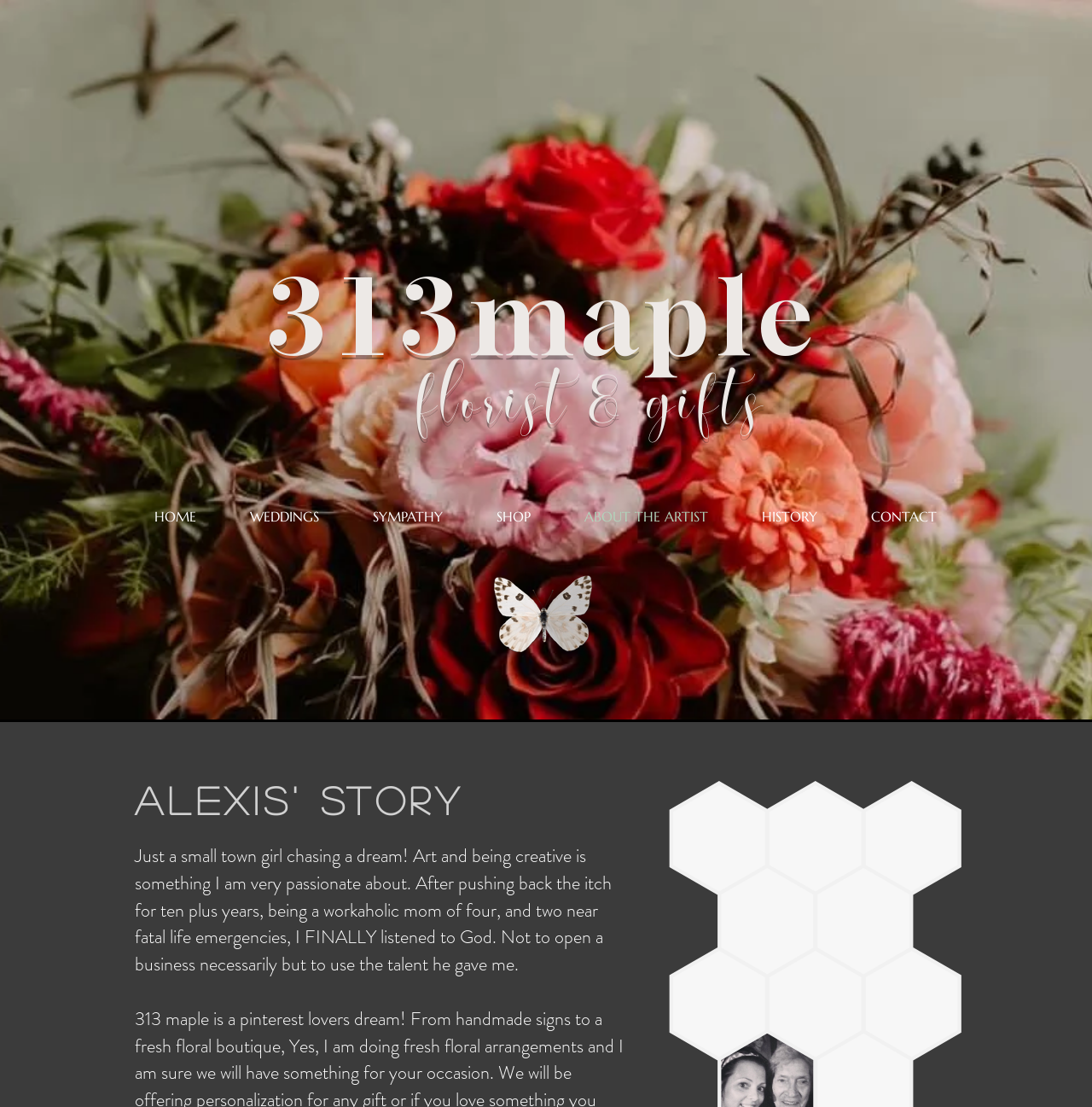Find the bounding box coordinates of the element to click in order to complete the given instruction: "Explore the 'SHOP' section."

[0.43, 0.443, 0.51, 0.49]